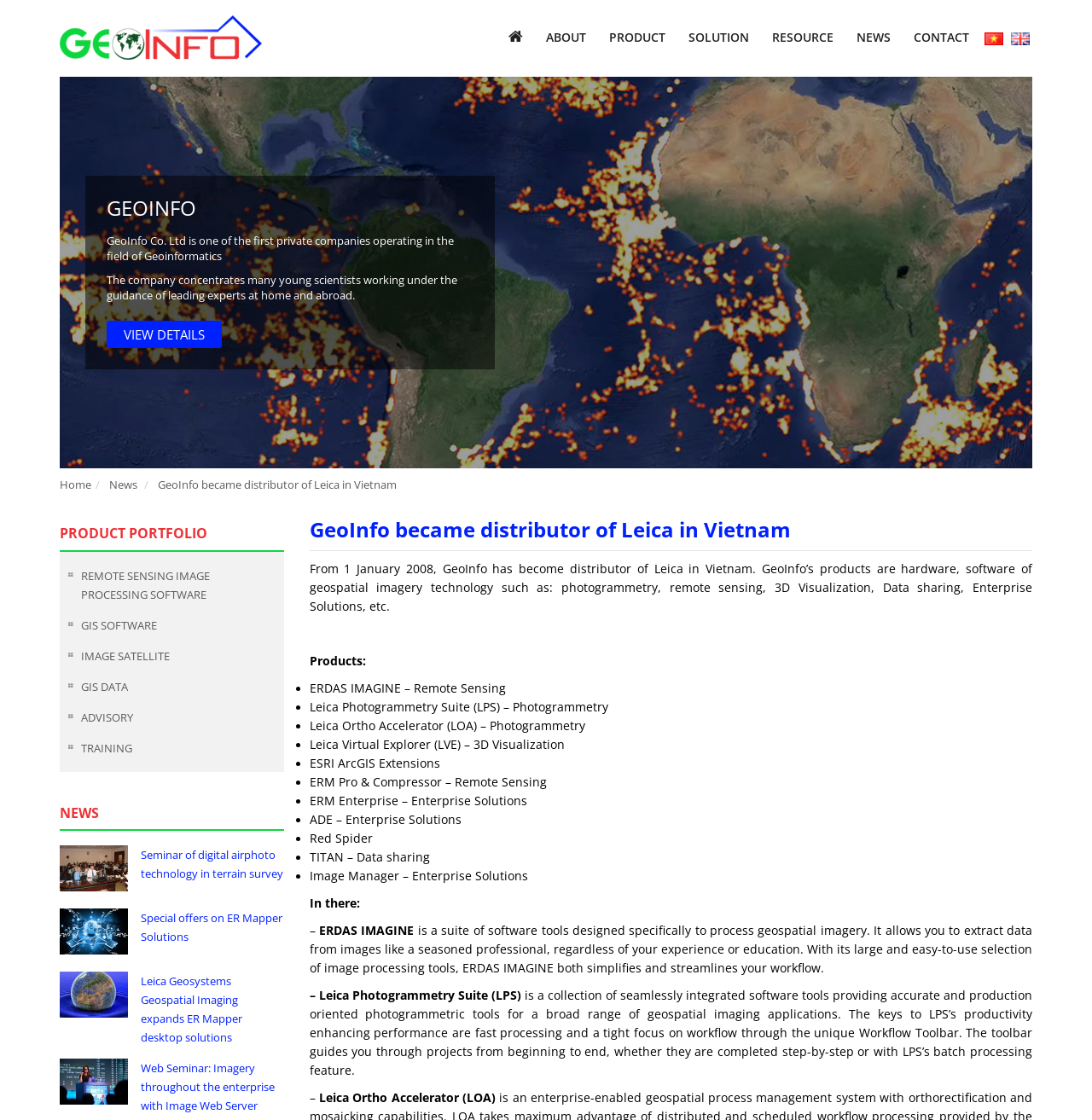Find the bounding box coordinates of the clickable region needed to perform the following instruction: "View NEWS". The coordinates should be provided as four float numbers between 0 and 1, i.e., [left, top, right, bottom].

[0.055, 0.712, 0.26, 0.742]